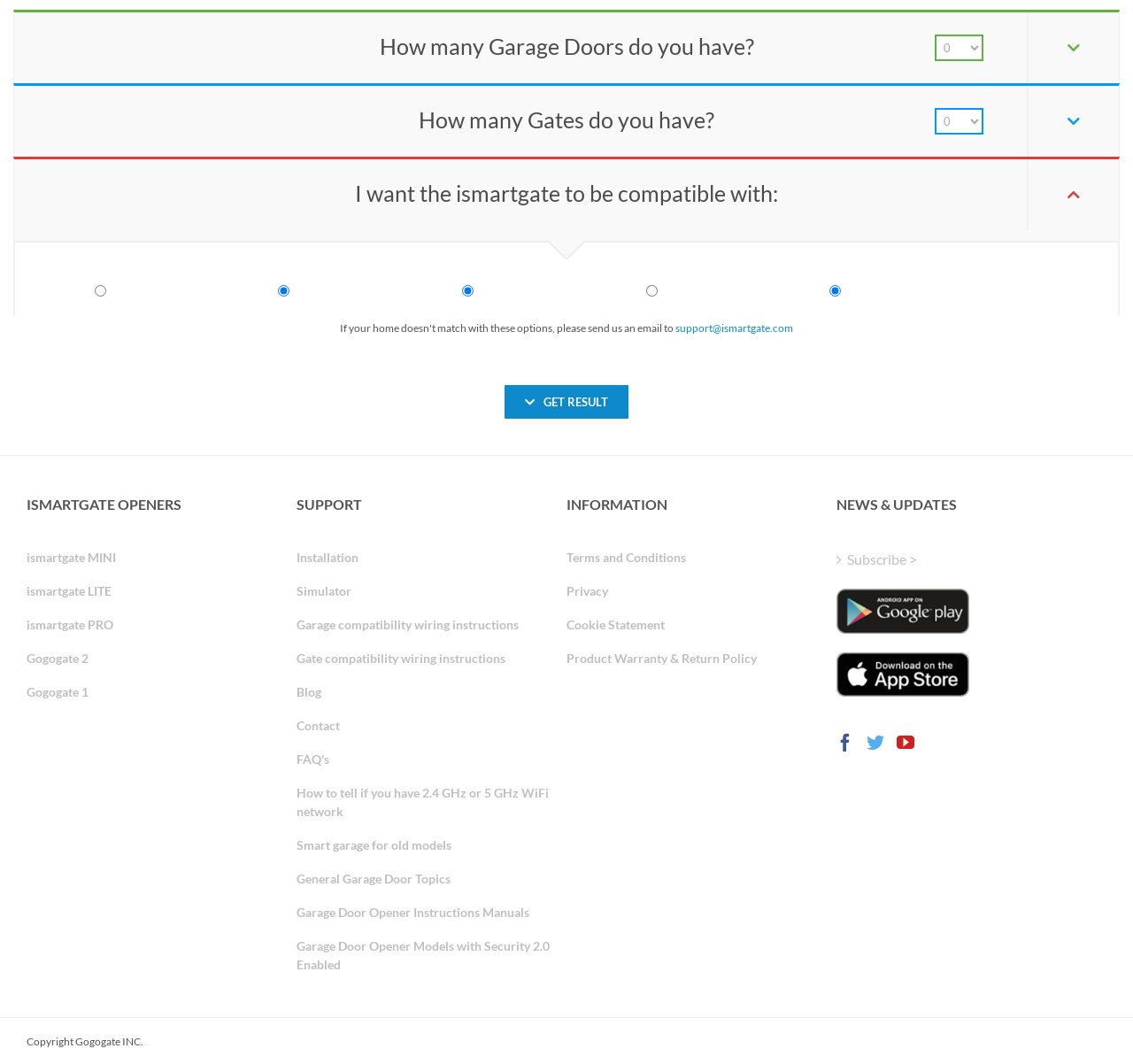Respond with a single word or phrase for the following question: 
What is the purpose of the 'GET RESULT' button?

To get compatibility result